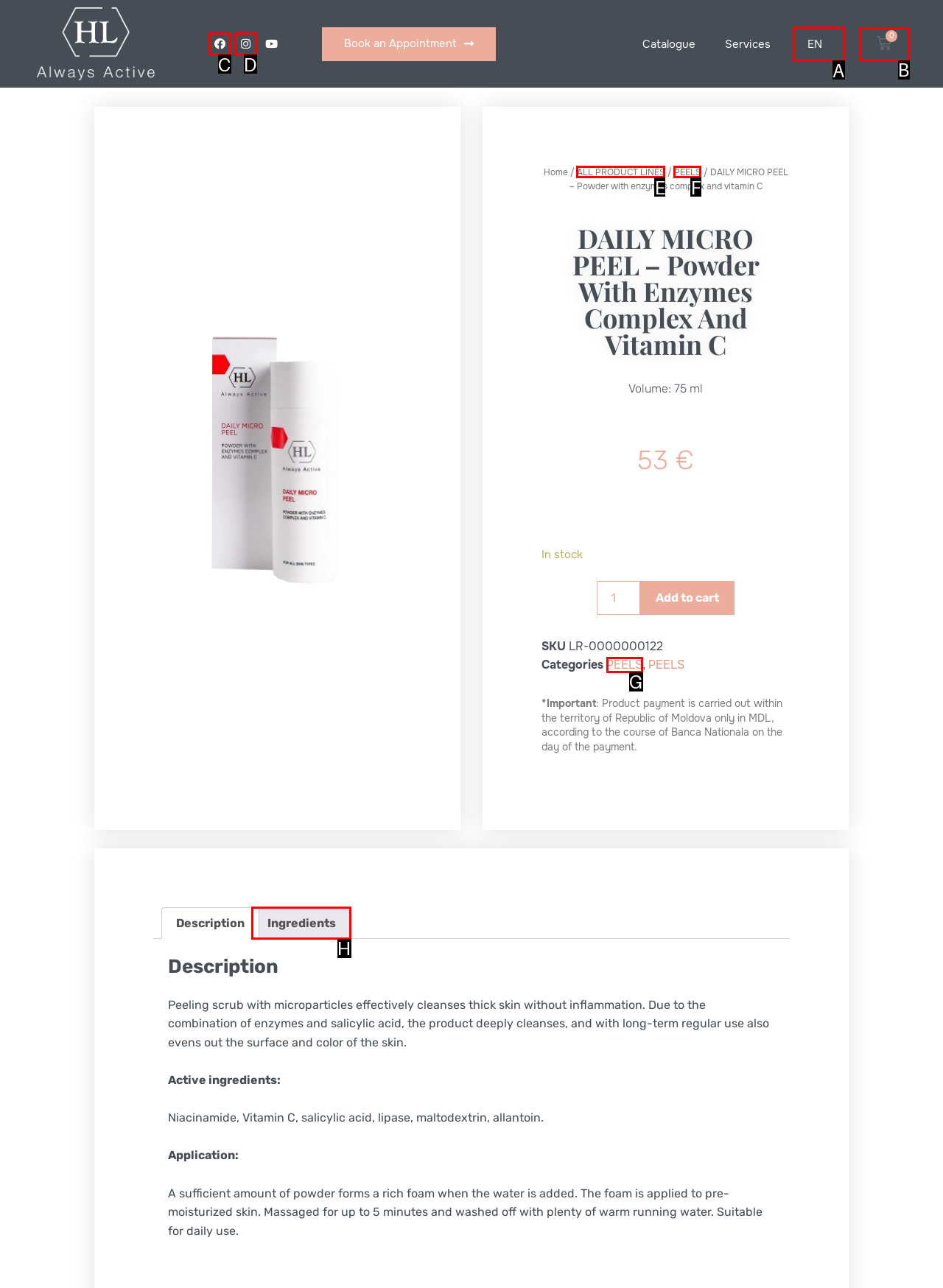Which option should be clicked to execute the following task: learn about 600 Puffs Disposable Vape? Respond with the letter of the selected option.

None